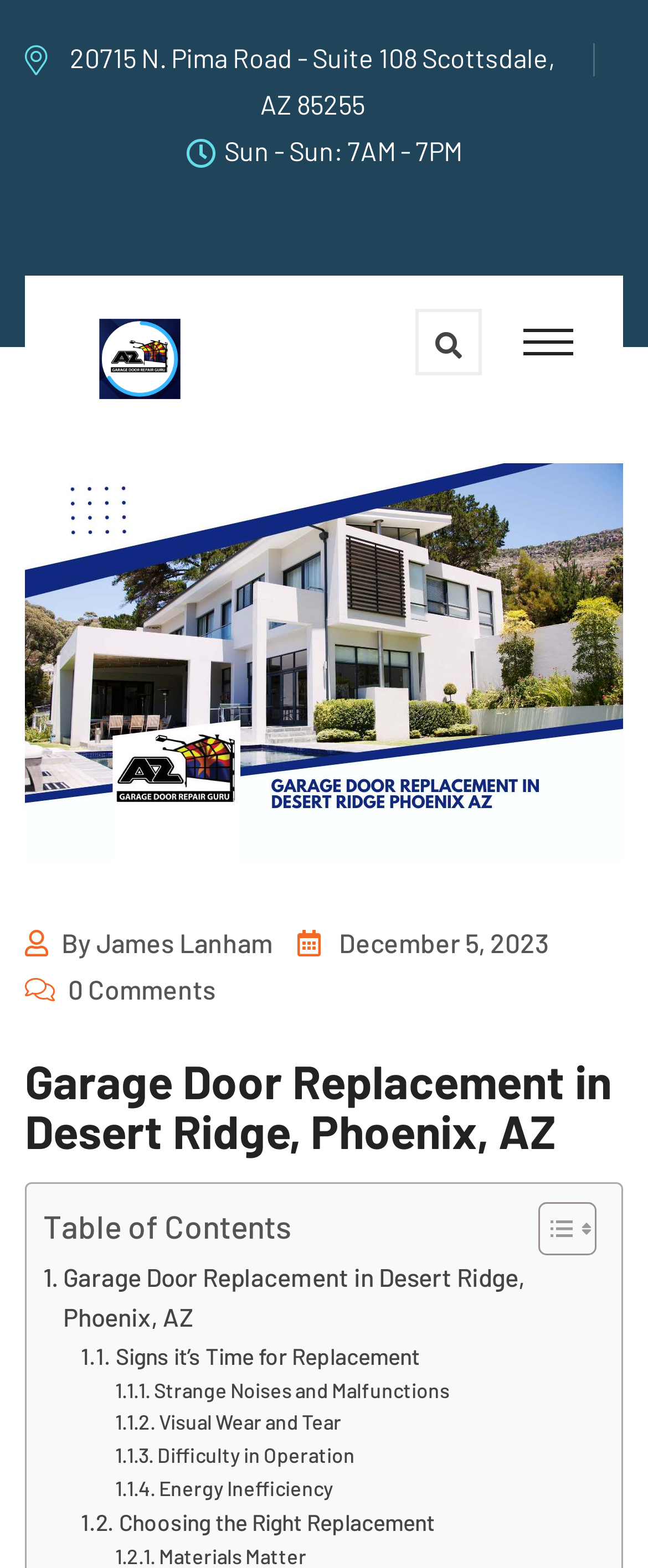Can you specify the bounding box coordinates for the region that should be clicked to fulfill this instruction: "Check the signs it’s time for replacement".

[0.125, 0.853, 0.648, 0.876]